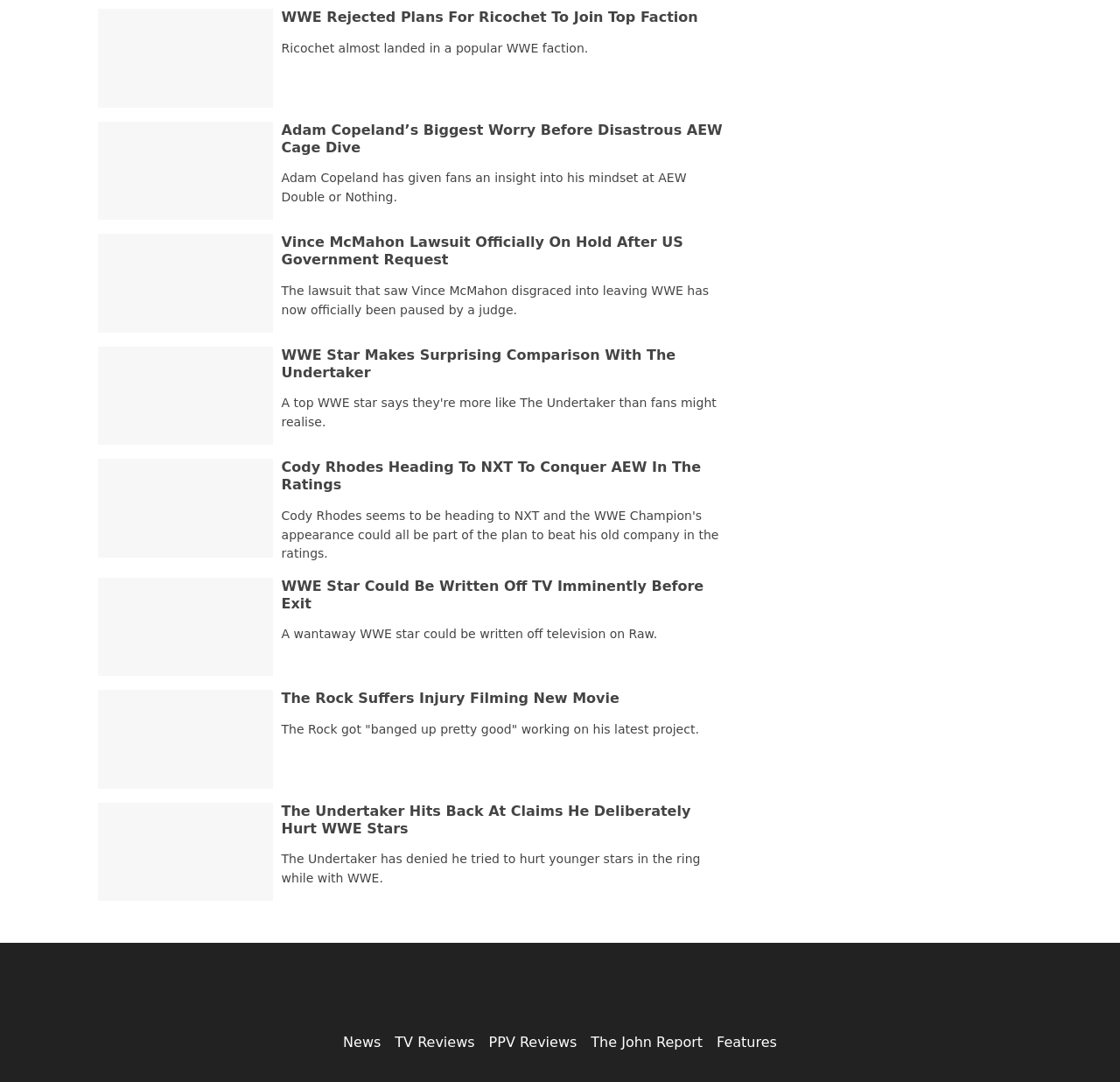Determine the bounding box coordinates of the element that should be clicked to execute the following command: "Check out the feature about The Undertaker".

[0.251, 0.742, 0.651, 0.774]